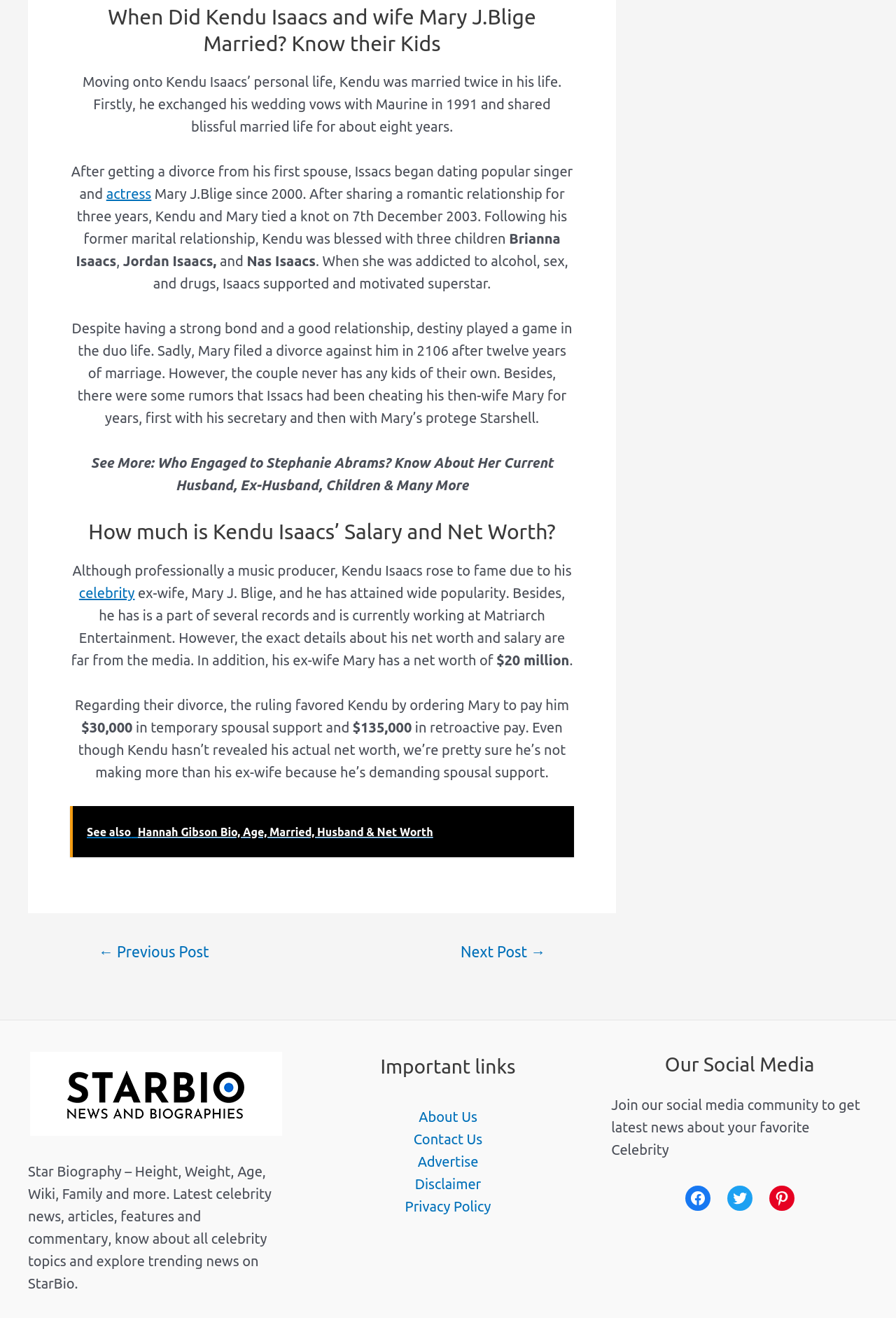How many children does Kendu Isaacs have?
From the screenshot, supply a one-word or short-phrase answer.

Three